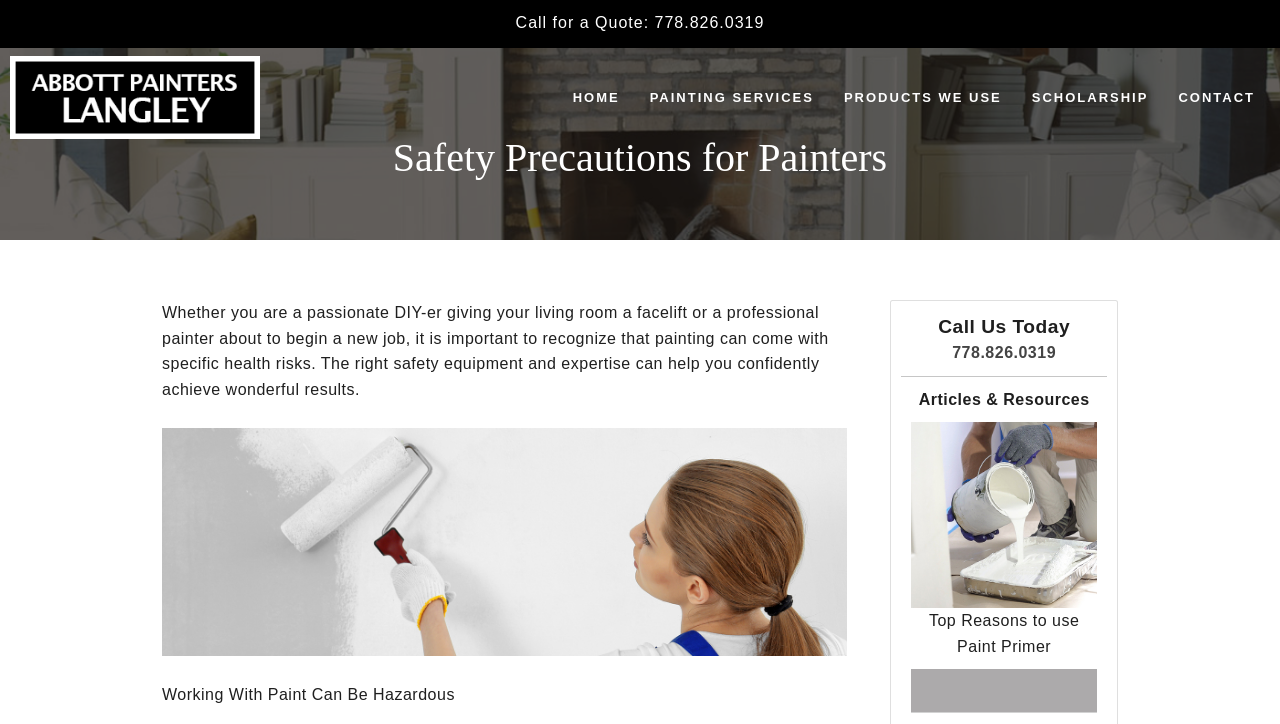Pinpoint the bounding box coordinates of the clickable area needed to execute the instruction: "Contact us today". The coordinates should be specified as four float numbers between 0 and 1, i.e., [left, top, right, bottom].

[0.744, 0.475, 0.825, 0.499]